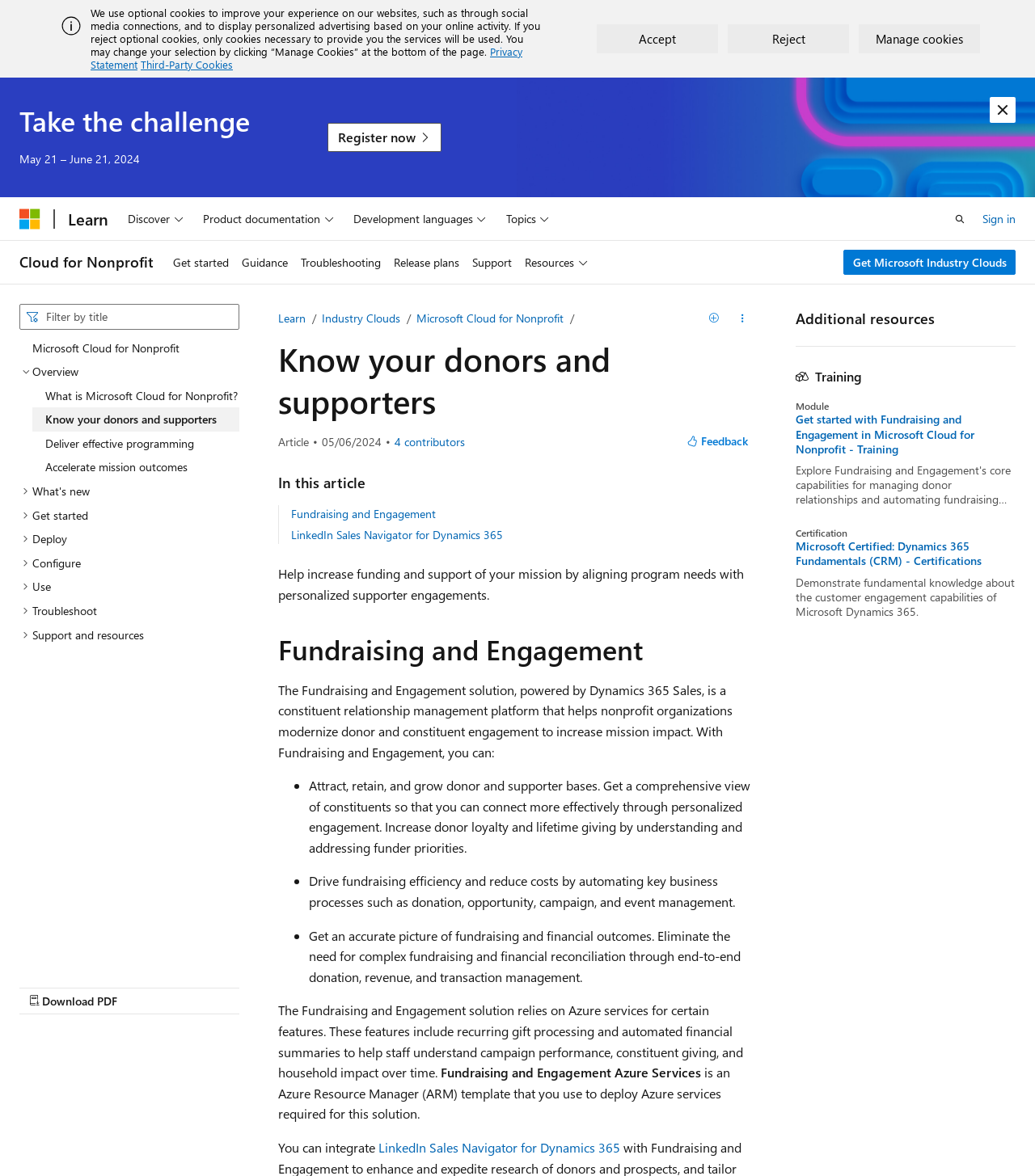Identify the first-level heading on the webpage and generate its text content.

Know your donors and supporters